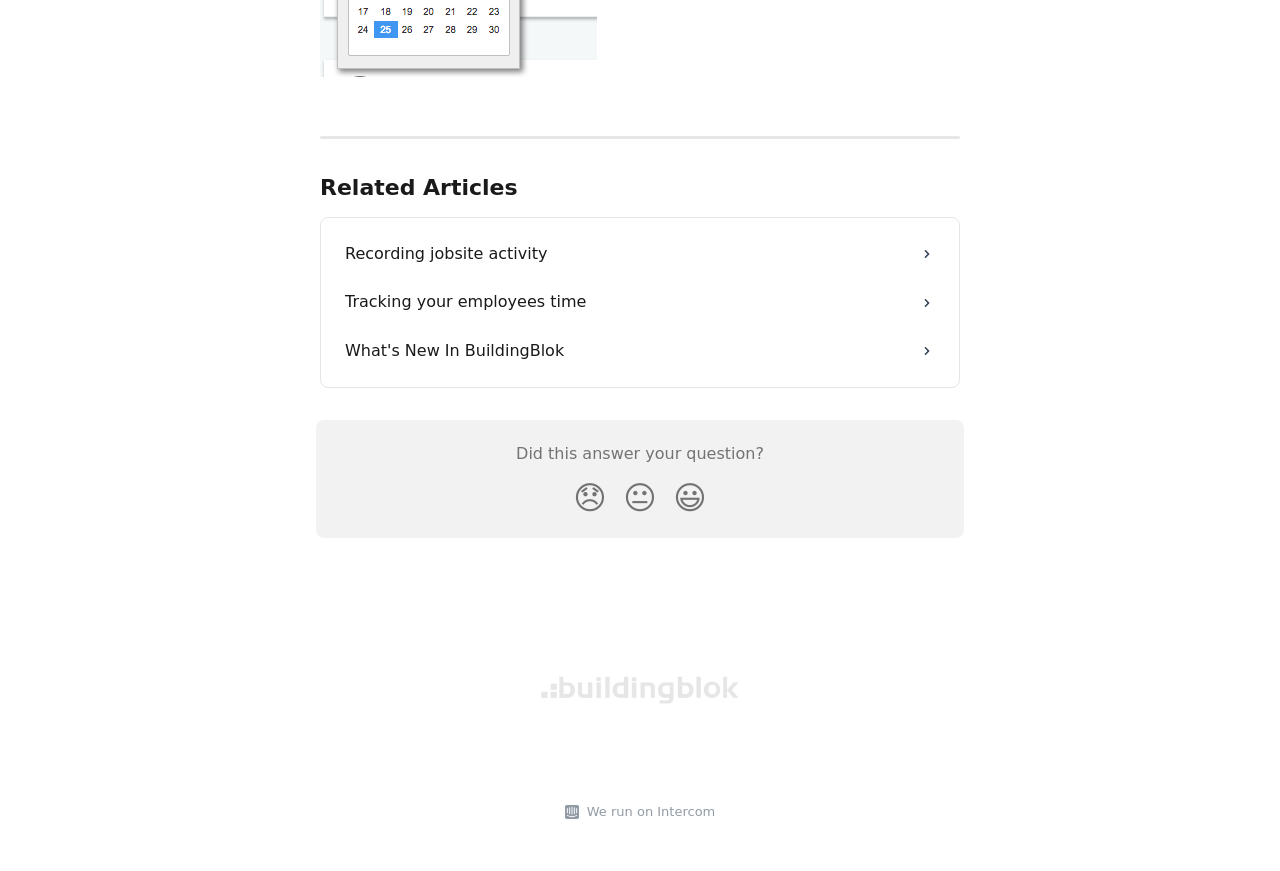What is the name of the help center?
Look at the image and provide a detailed response to the question.

The webpage has a link in the footer section titled 'BuildingBlok Help Center', which suggests that it is the name of the help center.